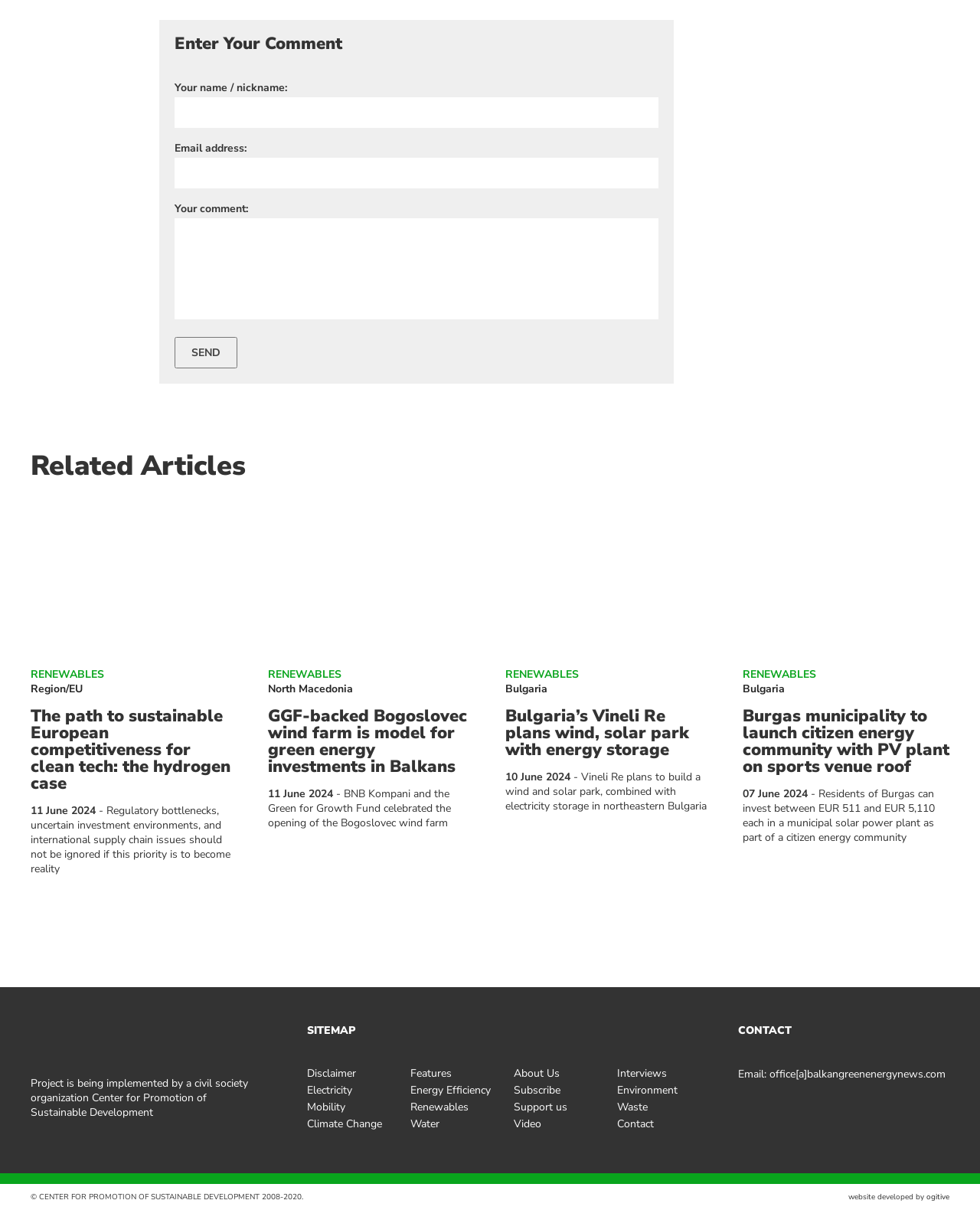Provide the bounding box coordinates in the format (top-left x, top-left y, bottom-right x, bottom-right y). All values are floating point numbers between 0 and 1. Determine the bounding box coordinate of the UI element described as: Energy Efficiency

[0.419, 0.895, 0.501, 0.907]